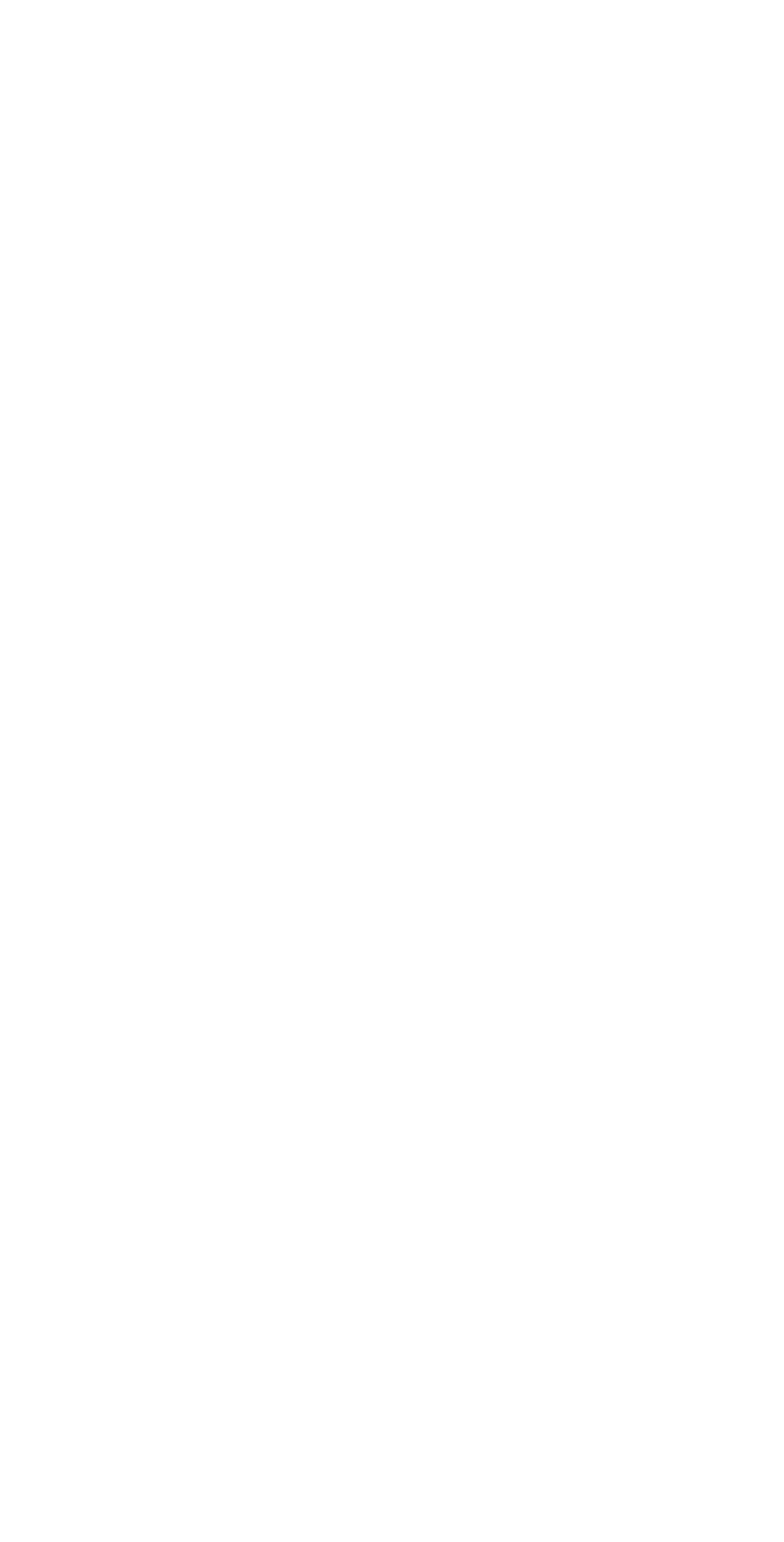What is the license under which the project is released?
By examining the image, provide a one-word or phrase answer.

Creative Commons License